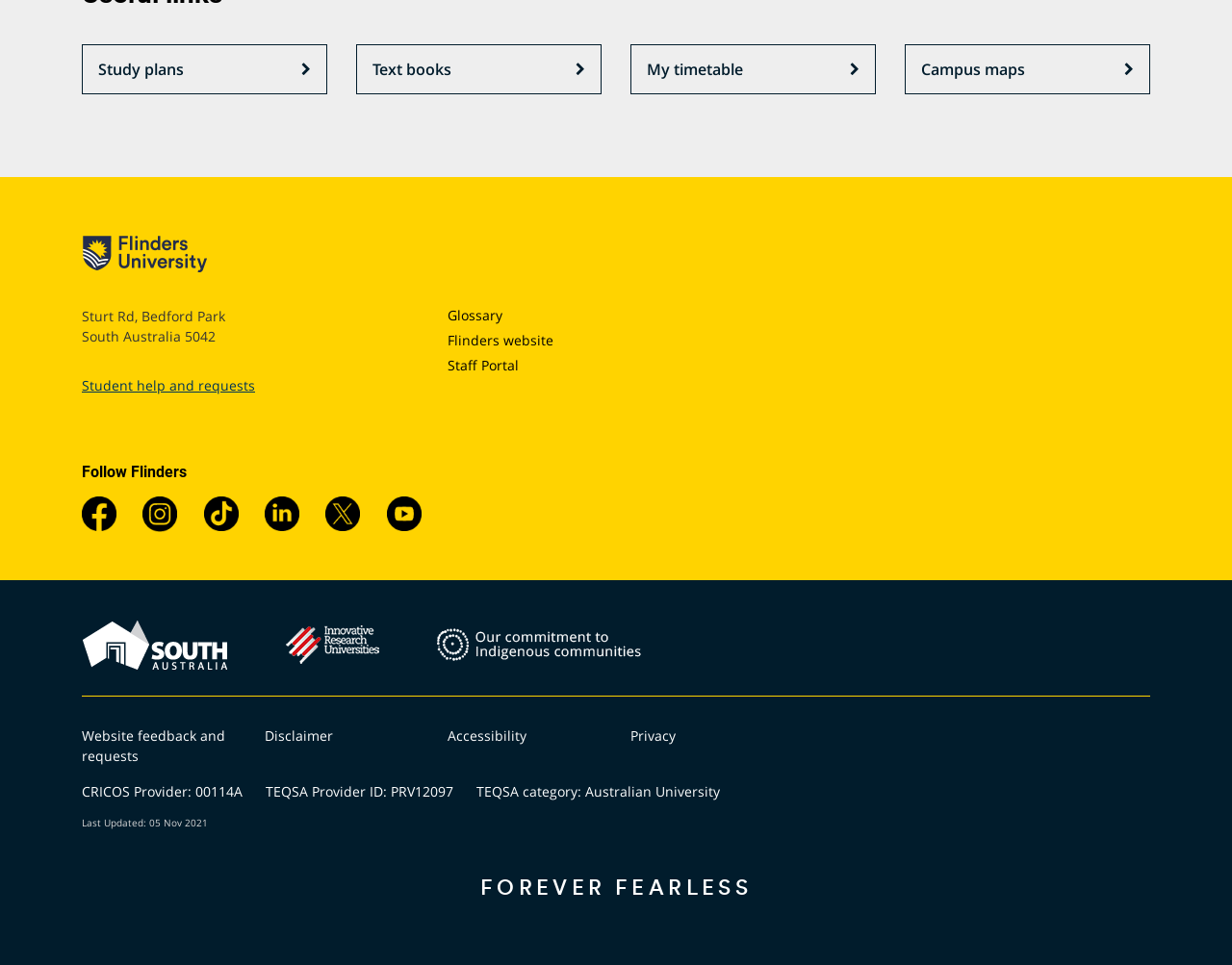Determine the bounding box coordinates for the clickable element required to fulfill the instruction: "Provide Website feedback and requests". Provide the coordinates as four float numbers between 0 and 1, i.e., [left, top, right, bottom].

[0.066, 0.752, 0.183, 0.792]